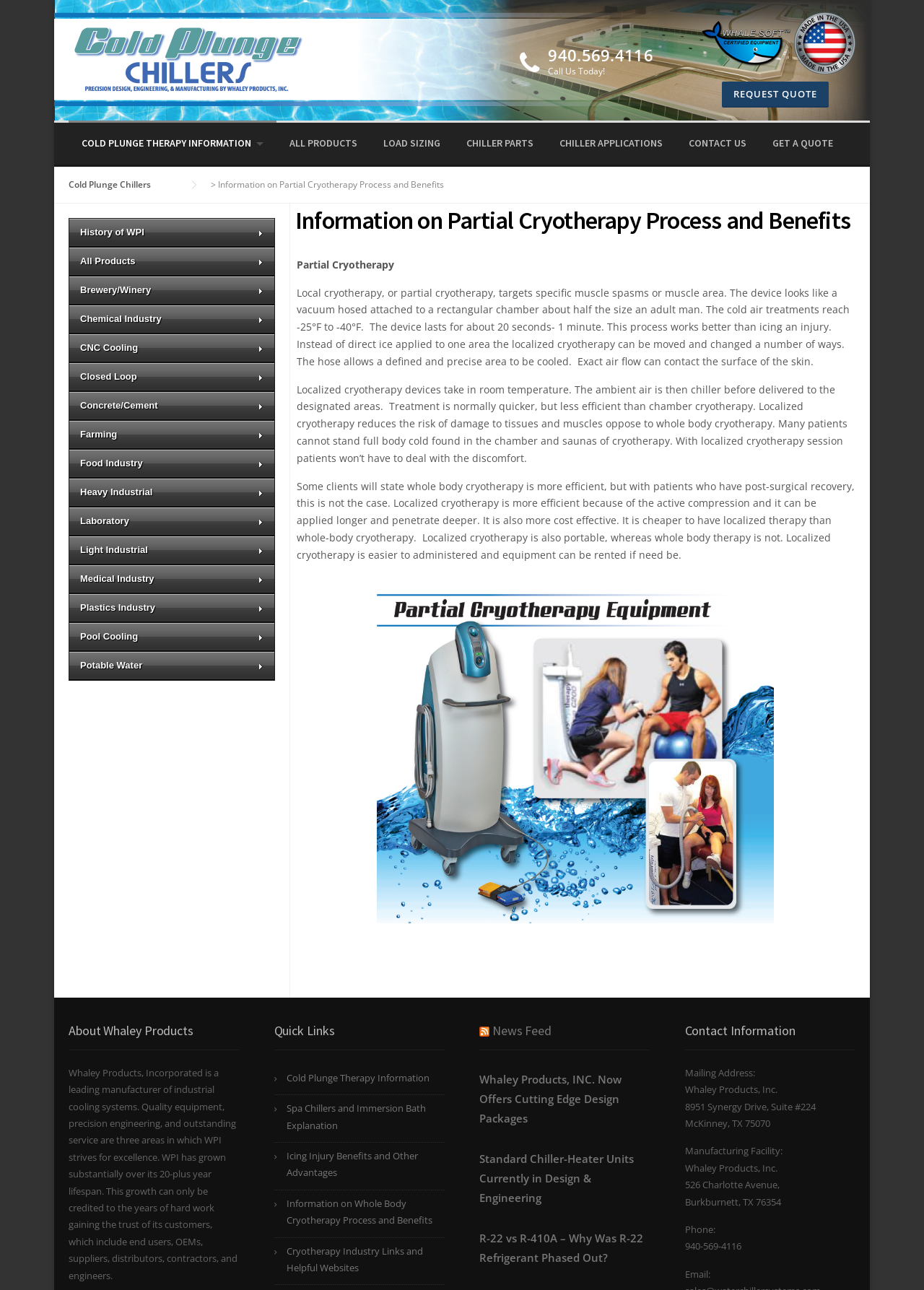Please mark the clickable region by giving the bounding box coordinates needed to complete this instruction: "Call the phone number".

[0.593, 0.034, 0.707, 0.051]